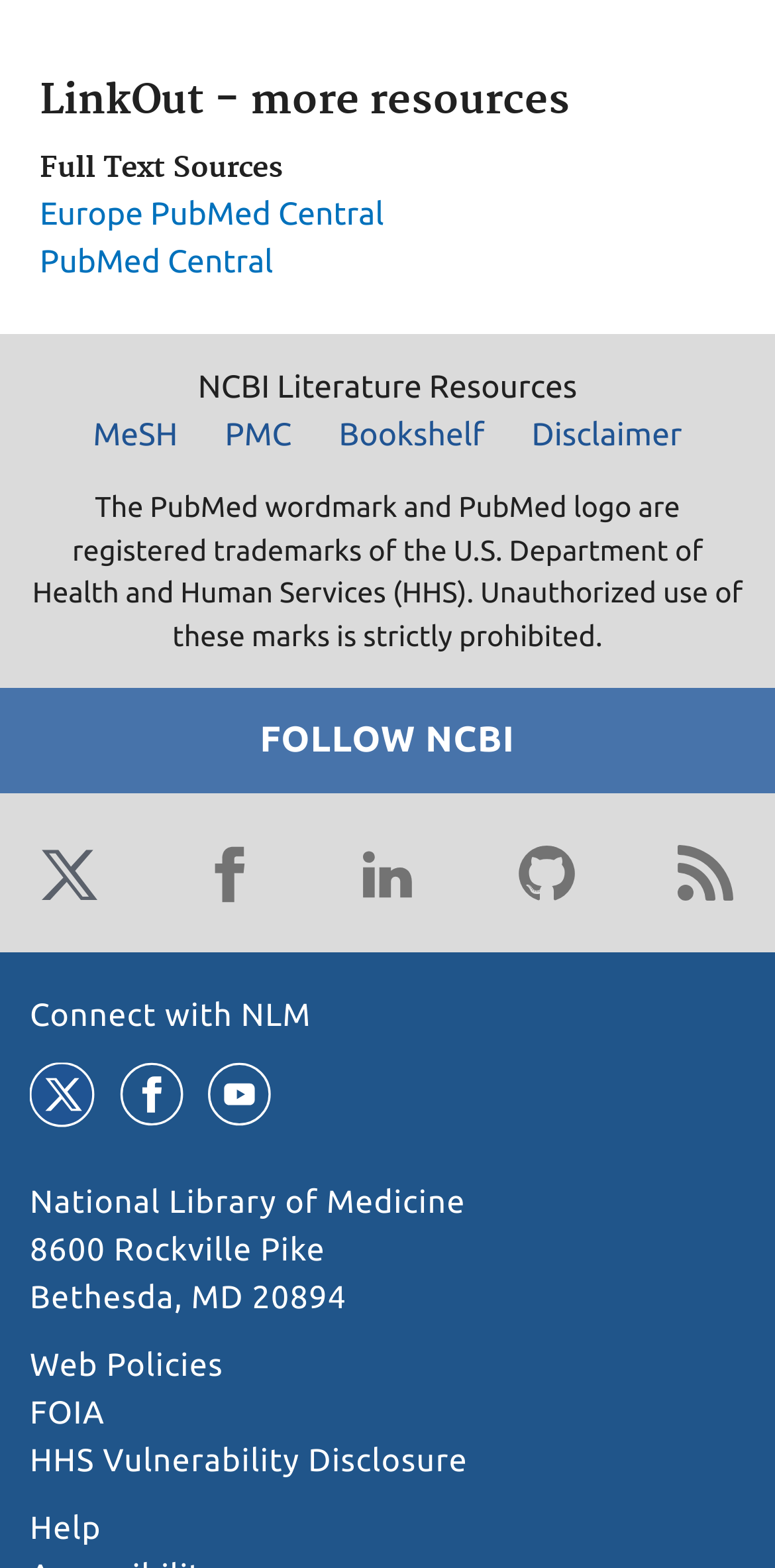How many links are there under 'Links to NCBI Literature Resources'?
Please respond to the question with a detailed and thorough explanation.

I counted the number of links under the complementary element 'Links to NCBI Literature Resources' and found four links: MeSH, PMC, Bookshelf, and Disclaimer.